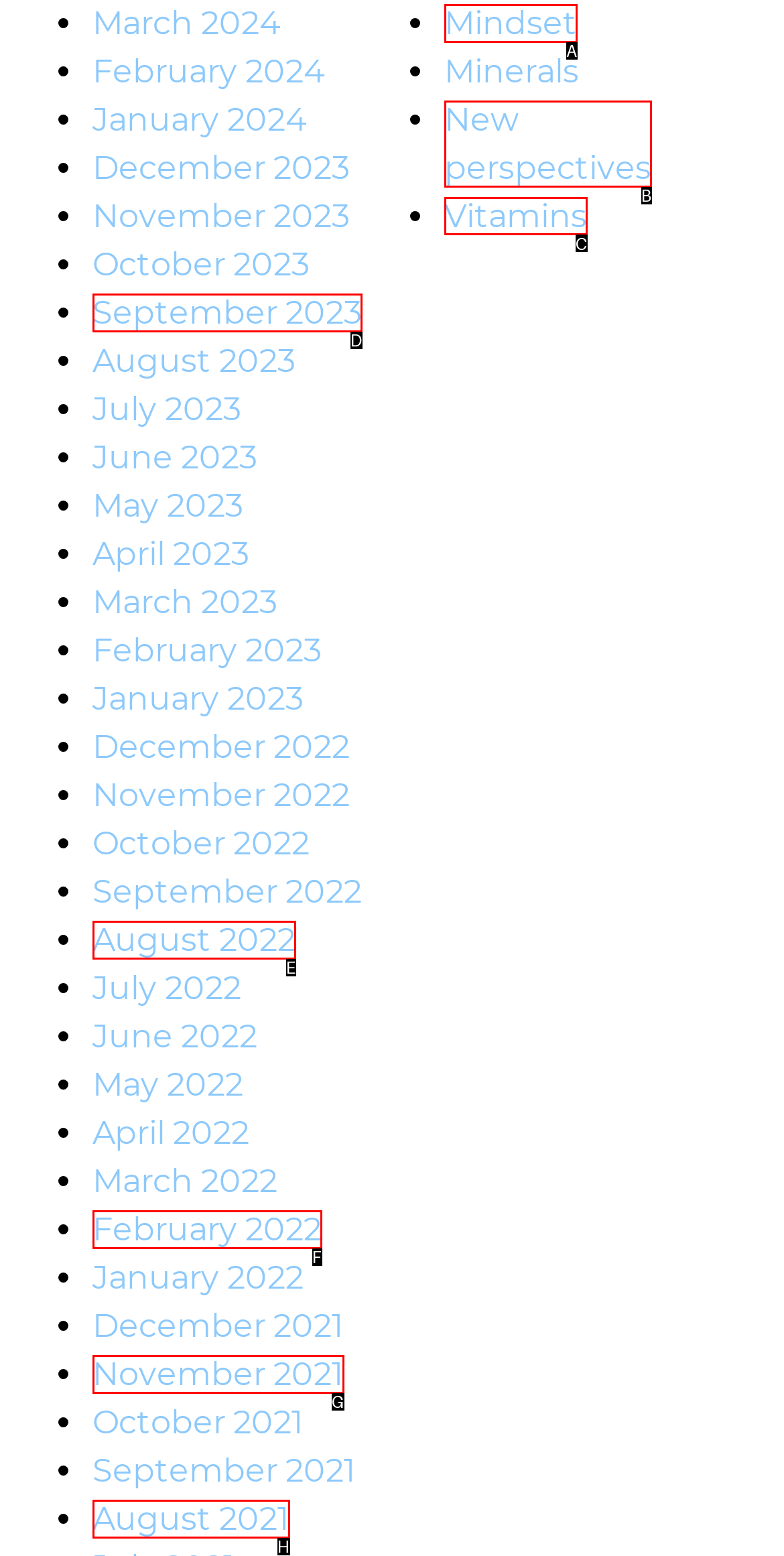Tell me which element should be clicked to achieve the following objective: Check Vitamins
Reply with the letter of the correct option from the displayed choices.

C